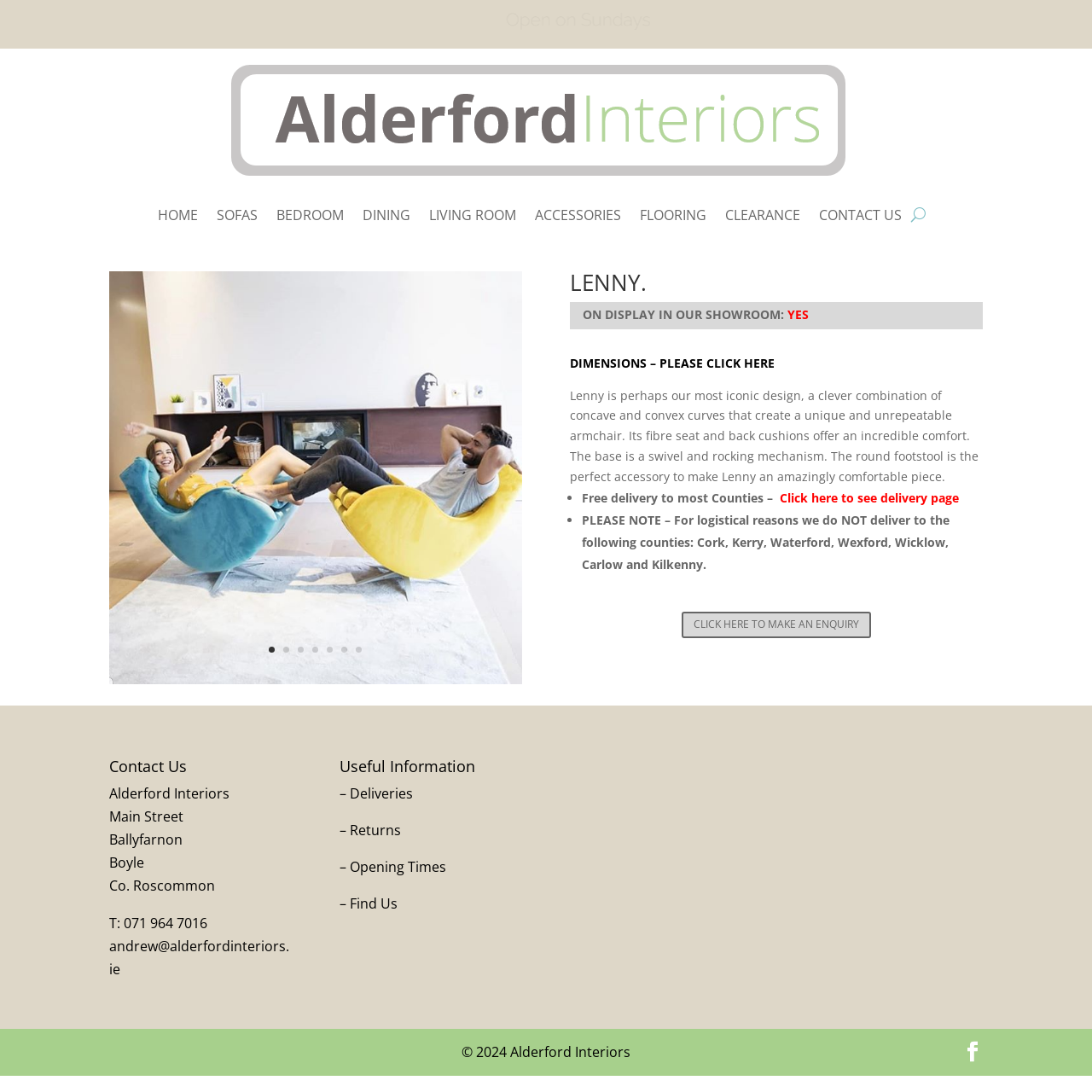Use a single word or phrase to answer the question: What is the purpose of the 'U' button?

Unknown